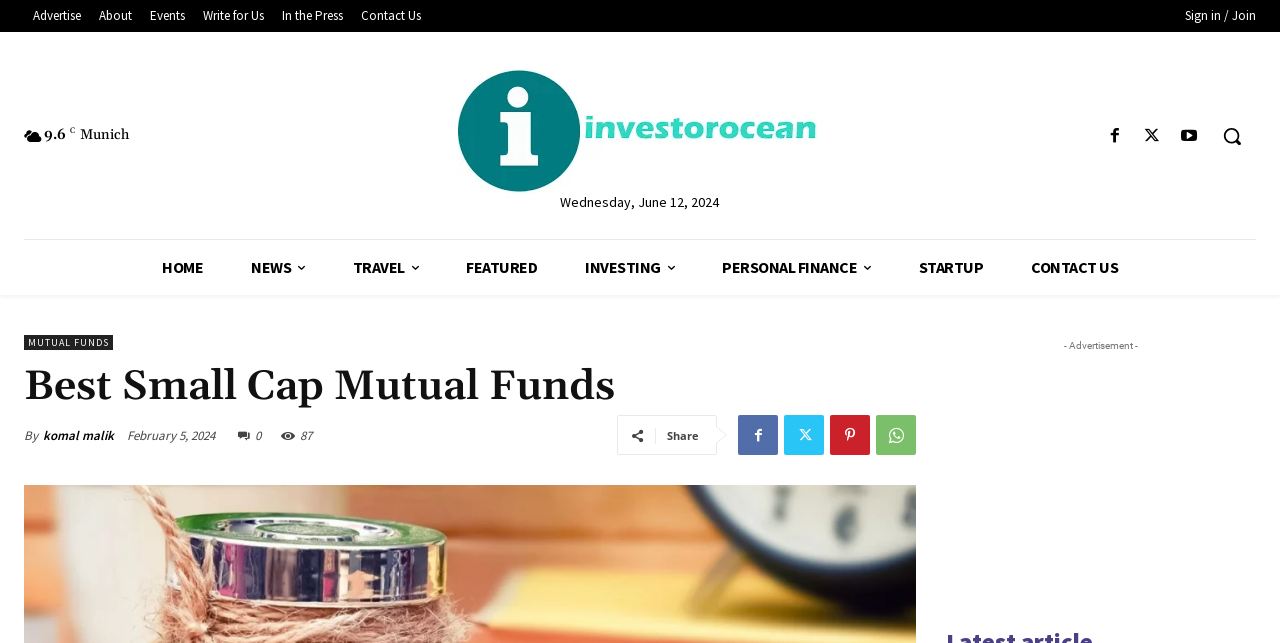Using the element description provided, determine the bounding box coordinates in the format (top-left x, top-left y, bottom-right x, bottom-right y). Ensure that all values are floating point numbers between 0 and 1. Element description: Featured

[0.345, 0.374, 0.438, 0.459]